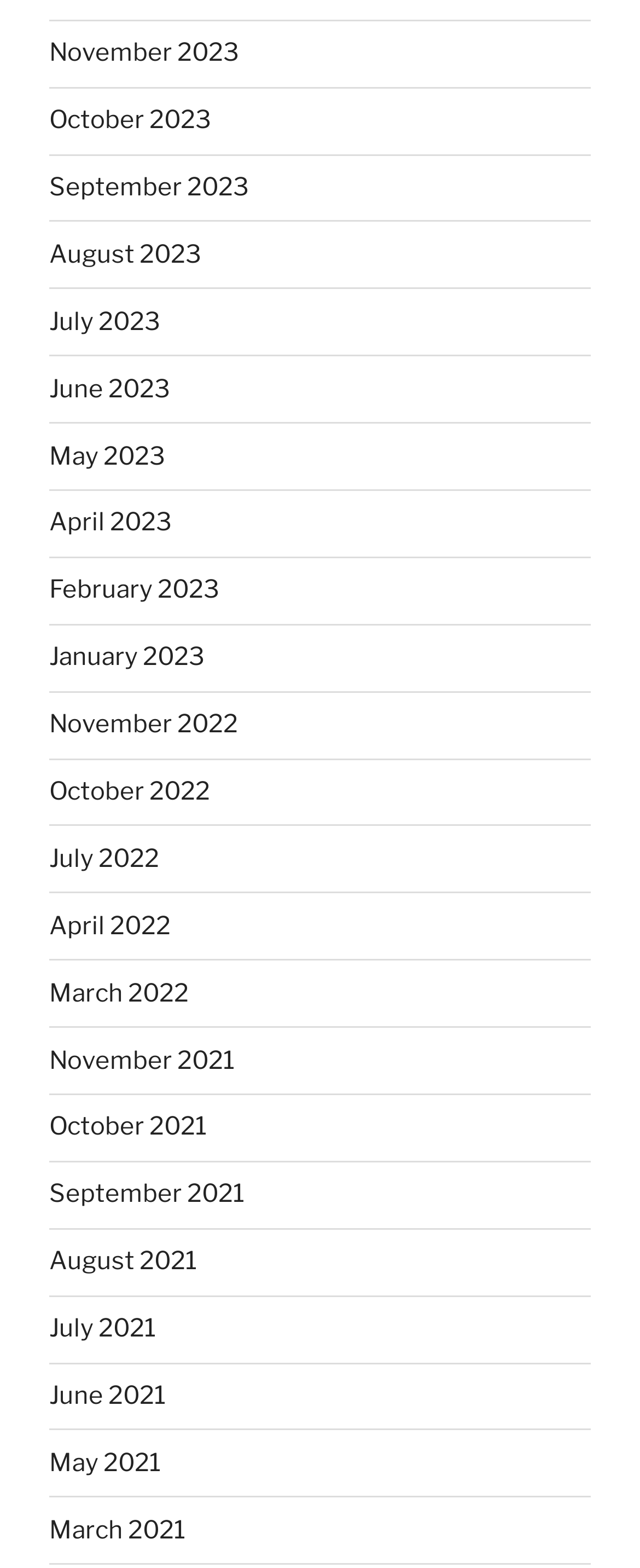Determine the bounding box coordinates of the clickable region to carry out the instruction: "View November 2023".

[0.077, 0.024, 0.374, 0.043]